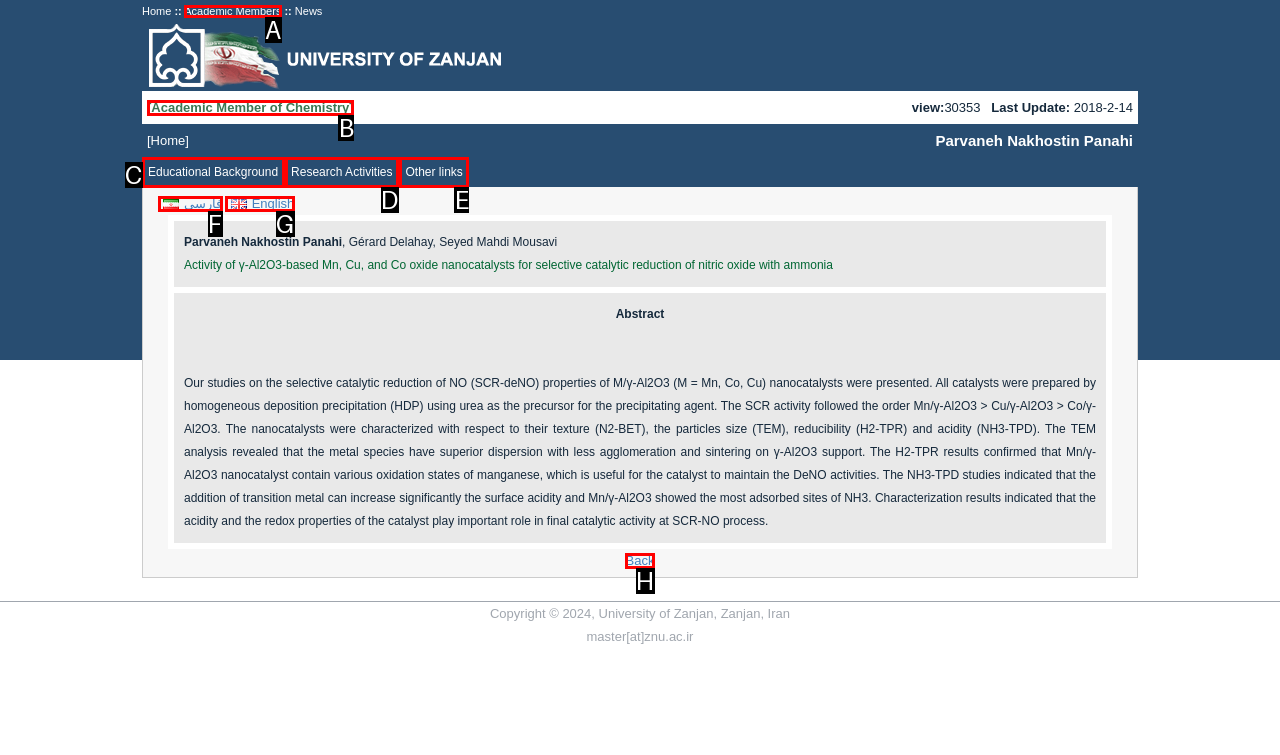Using the description: parent_node: Search name="s" placeholder="Search..." title="Search", find the best-matching HTML element. Indicate your answer with the letter of the chosen option.

None